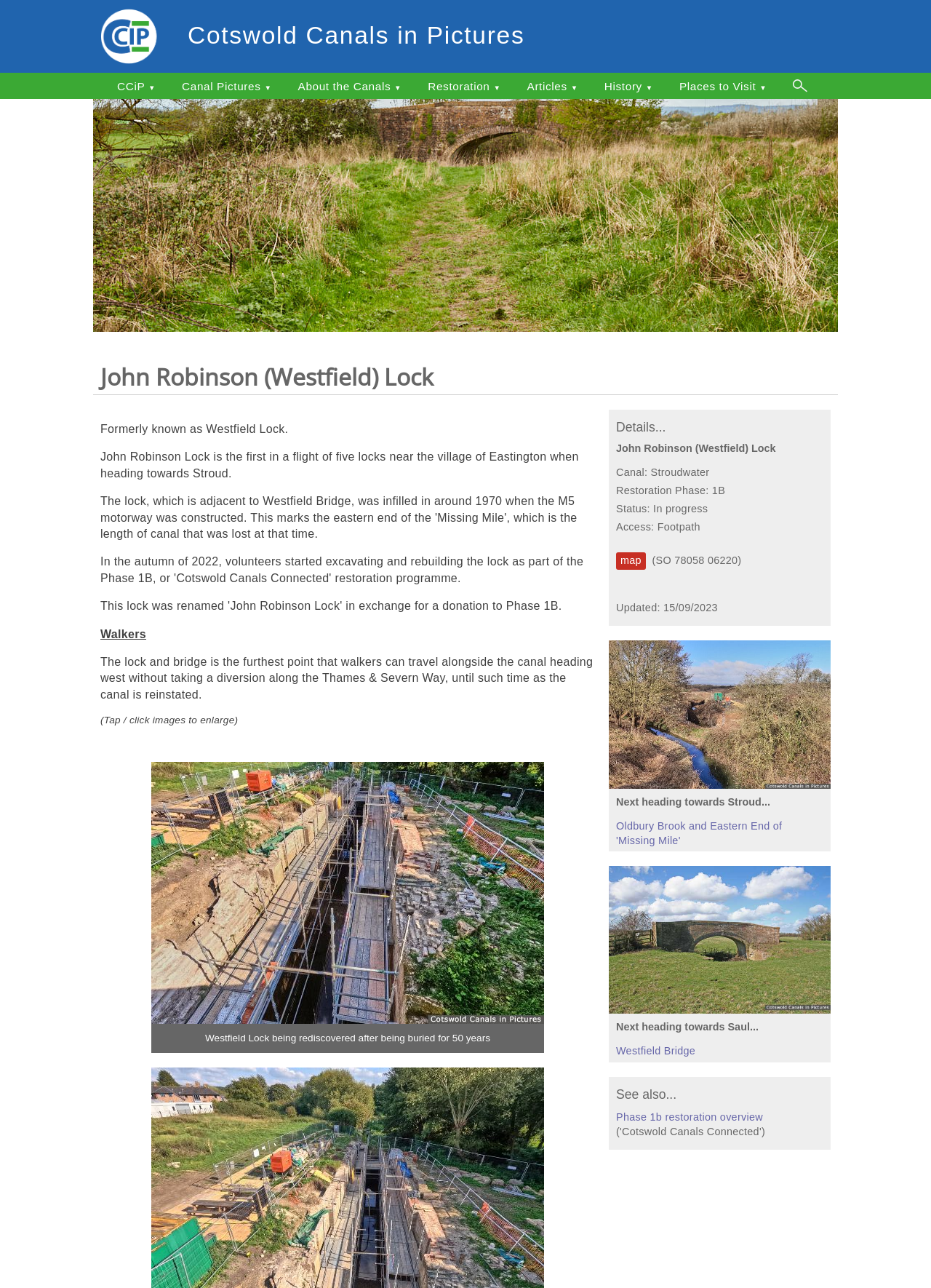What is the name of the lock?
Could you answer the question with a detailed and thorough explanation?

The name of the lock can be found in the heading element 'John Robinson (Westfield) Lock' which is located at the top of the webpage, and also in the figure element with the same name.